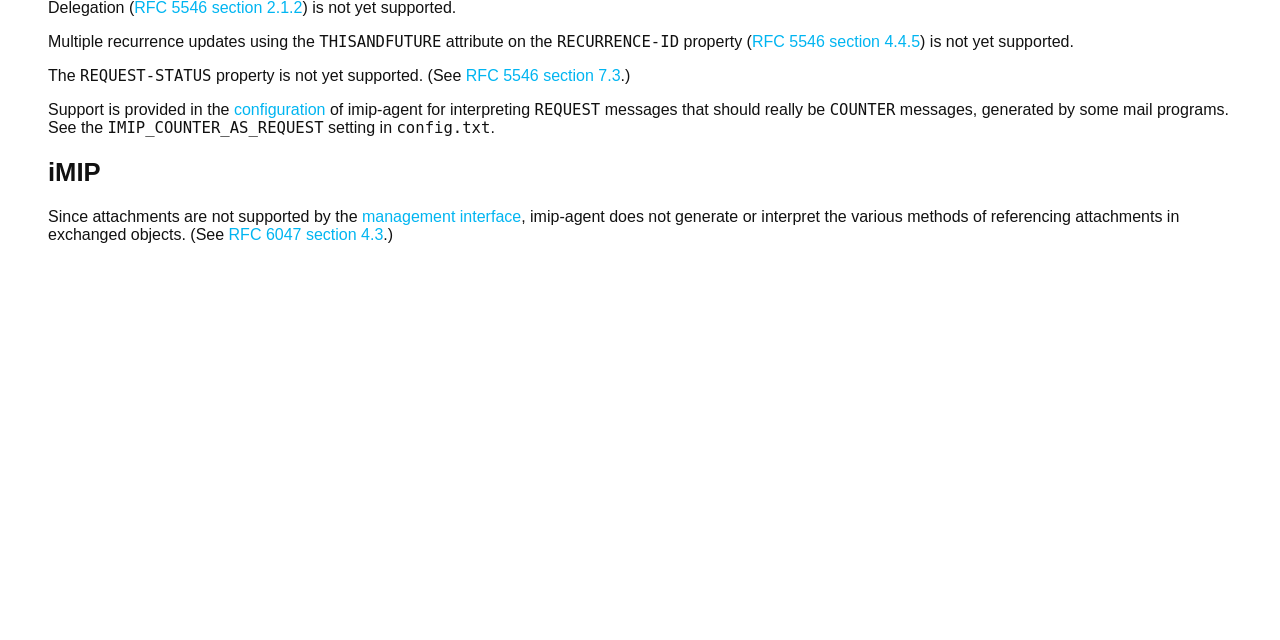Based on the element description: "RFC 6047 section 4.3", identify the UI element and provide its bounding box coordinates. Use four float numbers between 0 and 1, [left, top, right, bottom].

[0.179, 0.354, 0.299, 0.38]